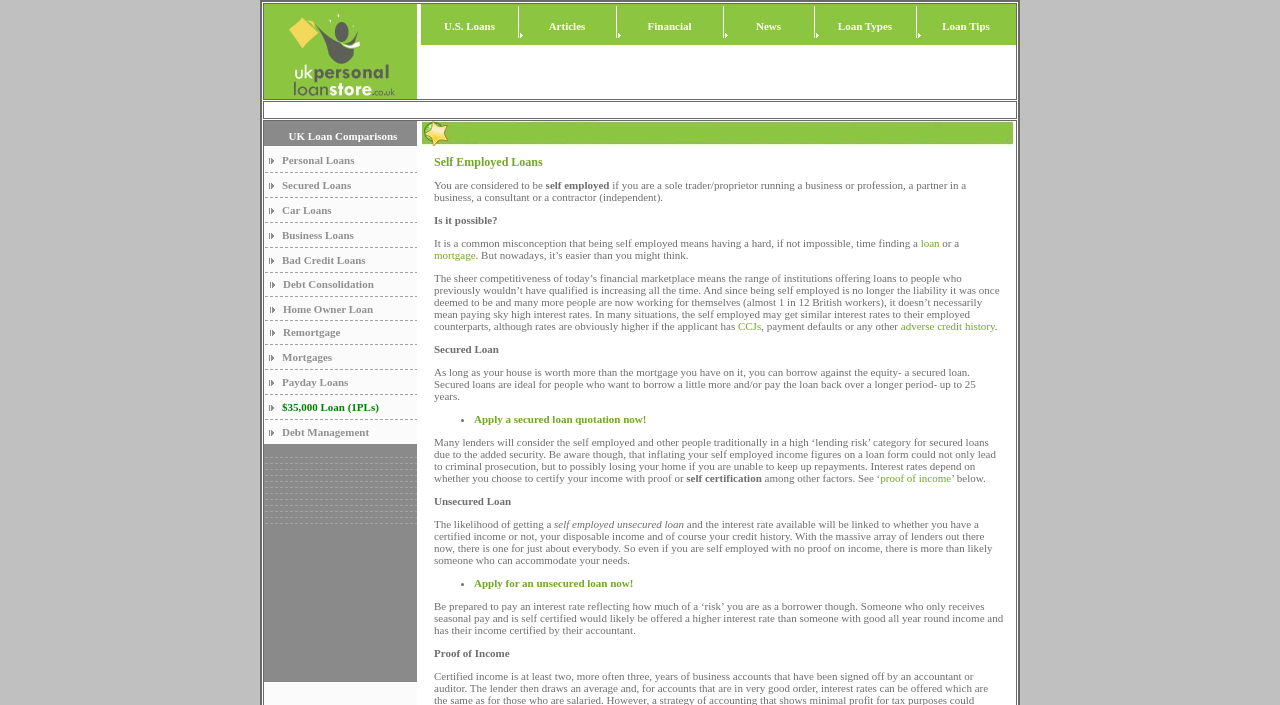Determine the bounding box of the UI component based on this description: "Home Owner Loan". The bounding box coordinates should be four float values between 0 and 1, i.e., [left, top, right, bottom].

[0.221, 0.43, 0.292, 0.447]